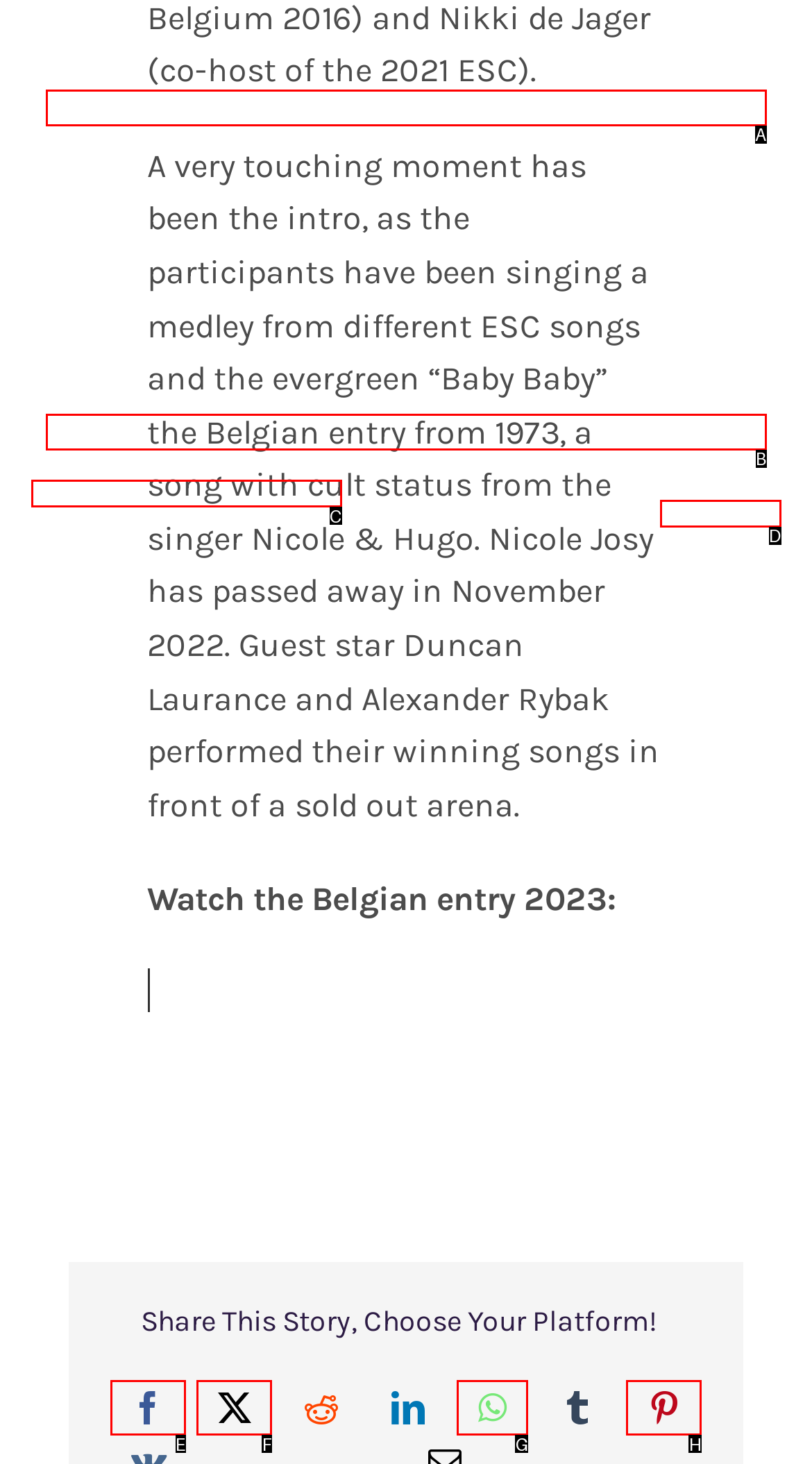Look at the description: powered by Borlabs Cookie
Determine the letter of the matching UI element from the given choices.

C